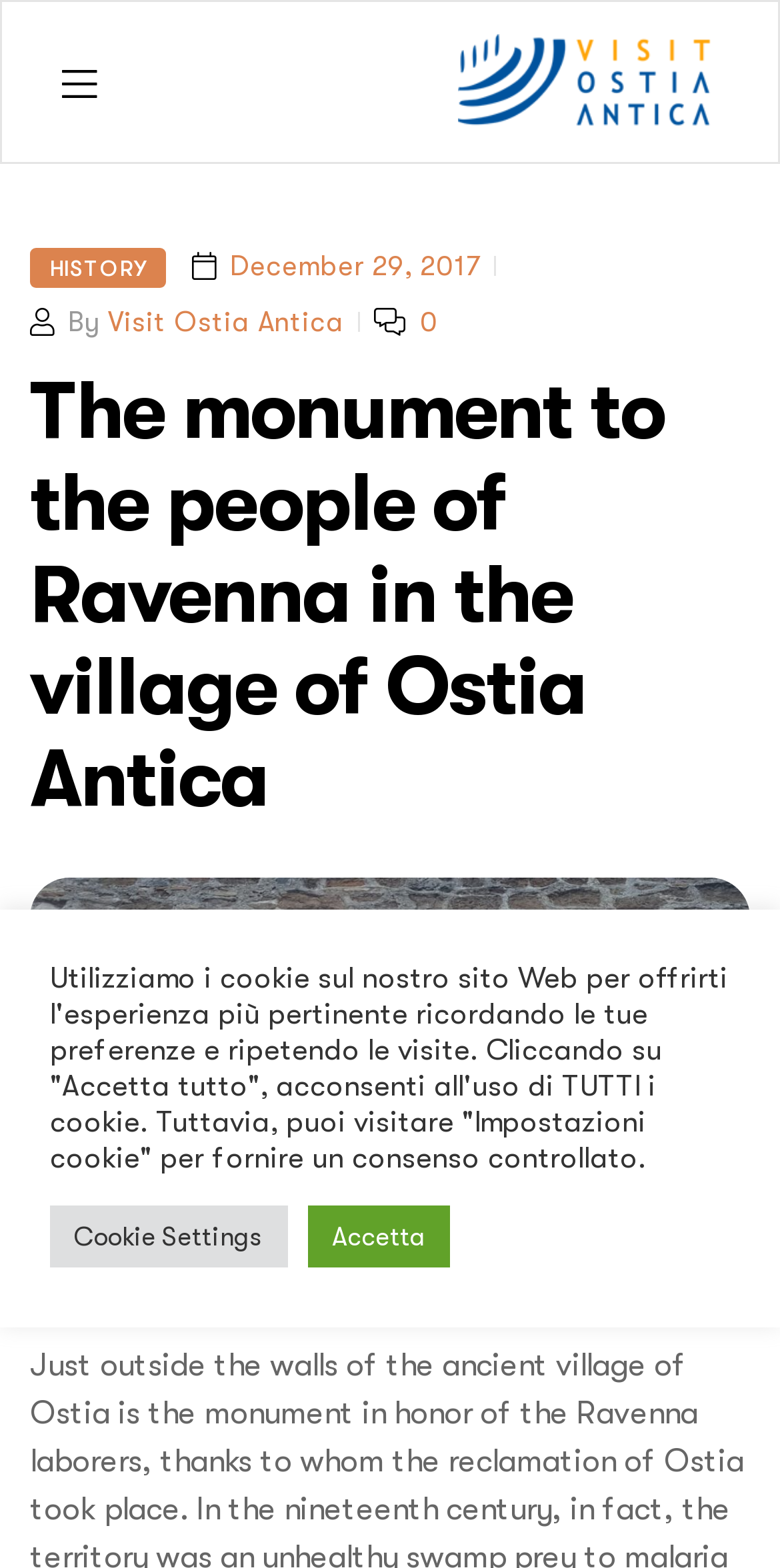What is the name of the village mentioned on the webpage? From the image, respond with a single word or brief phrase.

Ostia Antica